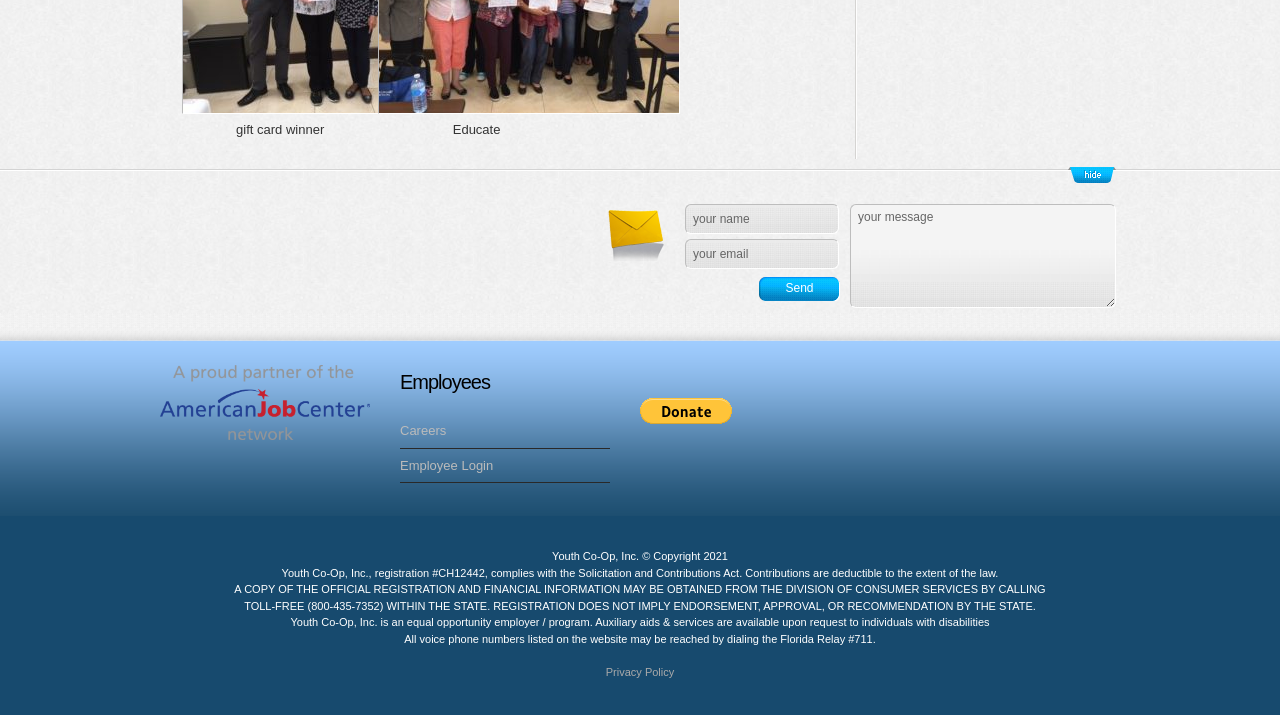What is the organization's name?
Please answer the question with as much detail and depth as you can.

The organization's name is mentioned in the copyright information at the bottom of the webpage, which states 'Youth Co-Op, Inc. © Copyright 2021'. This suggests that the website belongs to this organization.